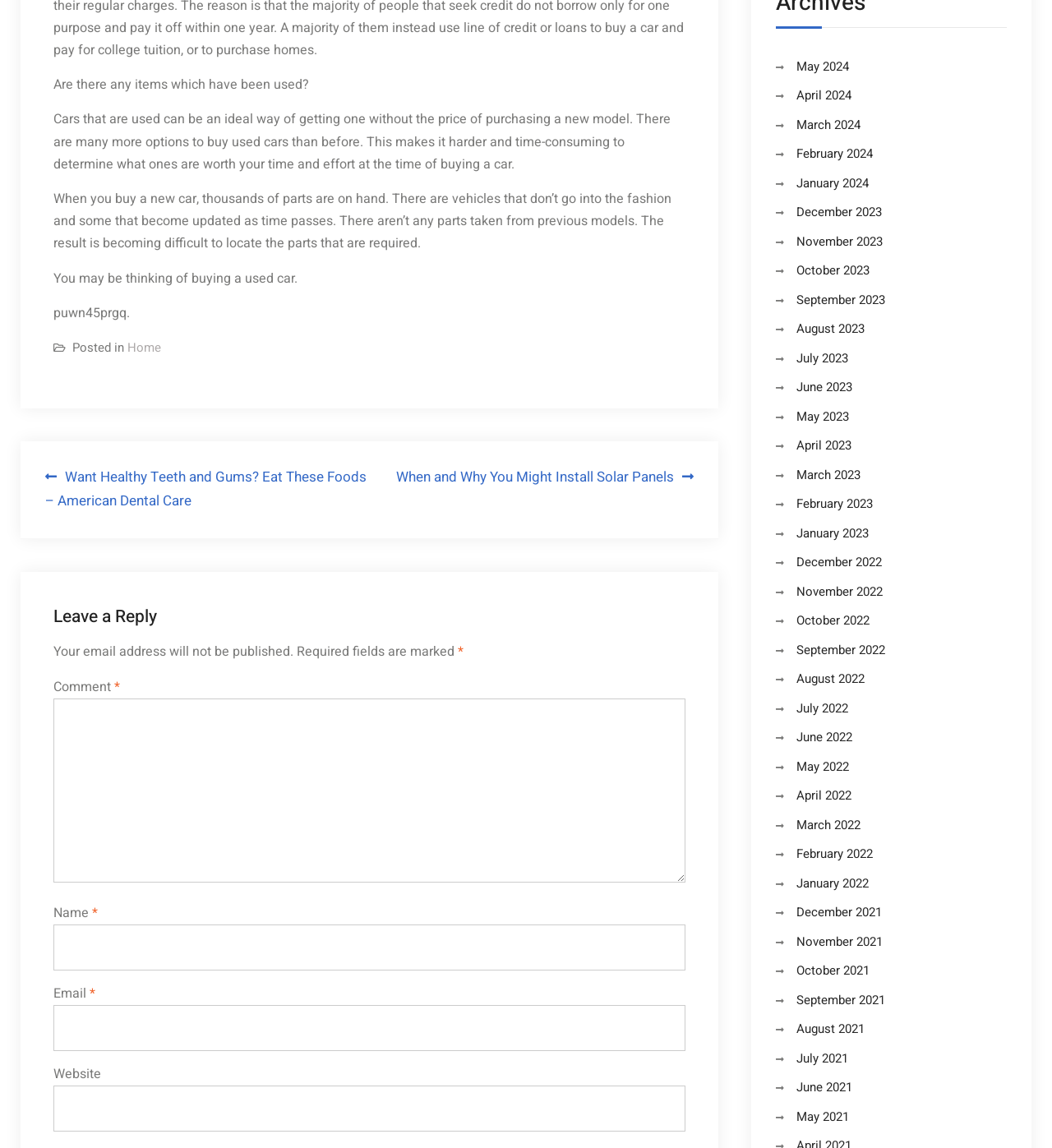What is the topic of the article?
Kindly offer a comprehensive and detailed response to the question.

The topic of the article can be inferred from the text content, which discusses the pros and cons of buying used cars, and the difficulties of finding the right one.